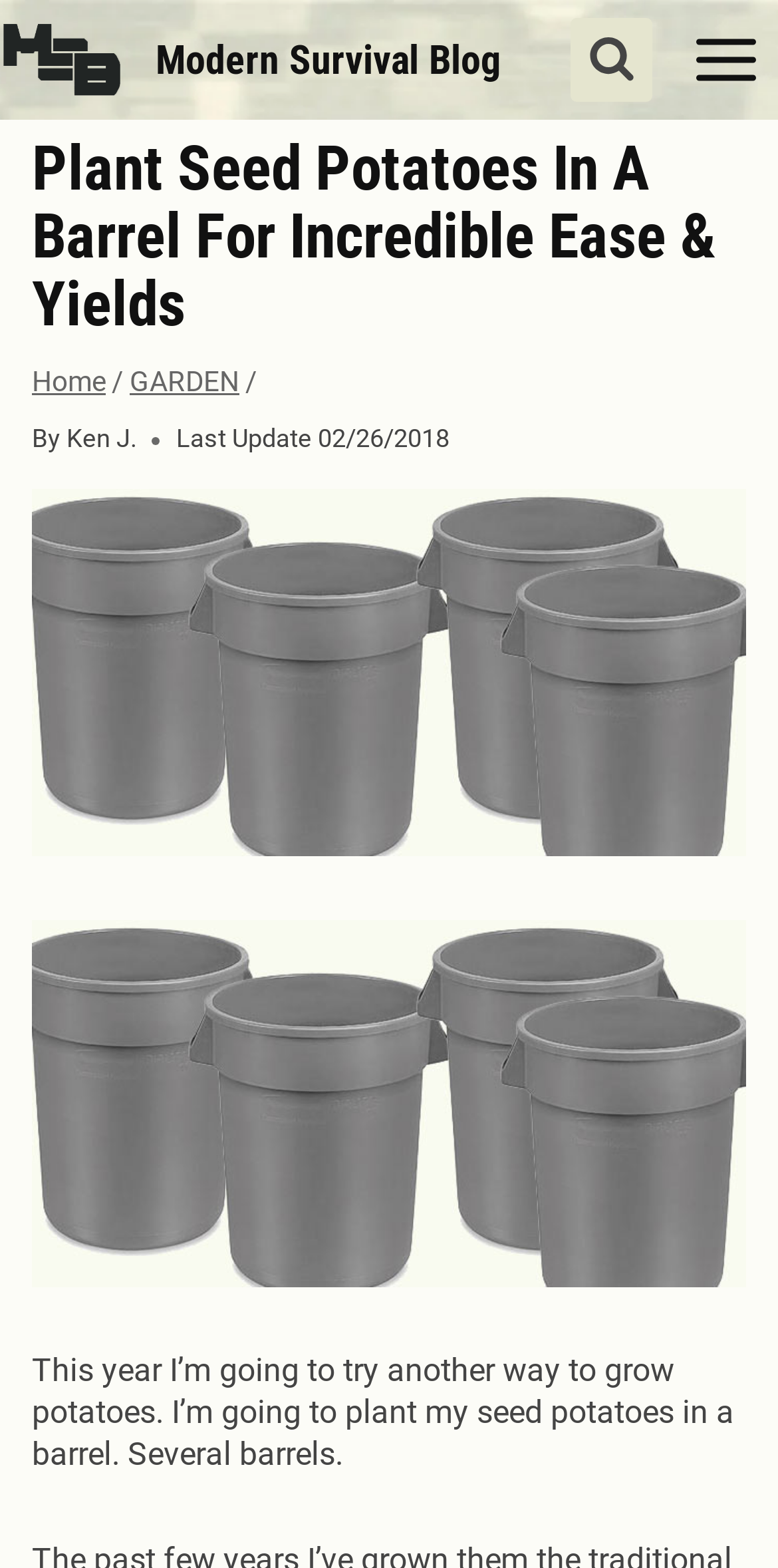What is the topic of the webpage?
Provide a thorough and detailed answer to the question.

The topic of the webpage can be inferred from the content of the webpage, which discusses growing potatoes in a barrel, and also from the link 'grow potatoes in a barrel'.